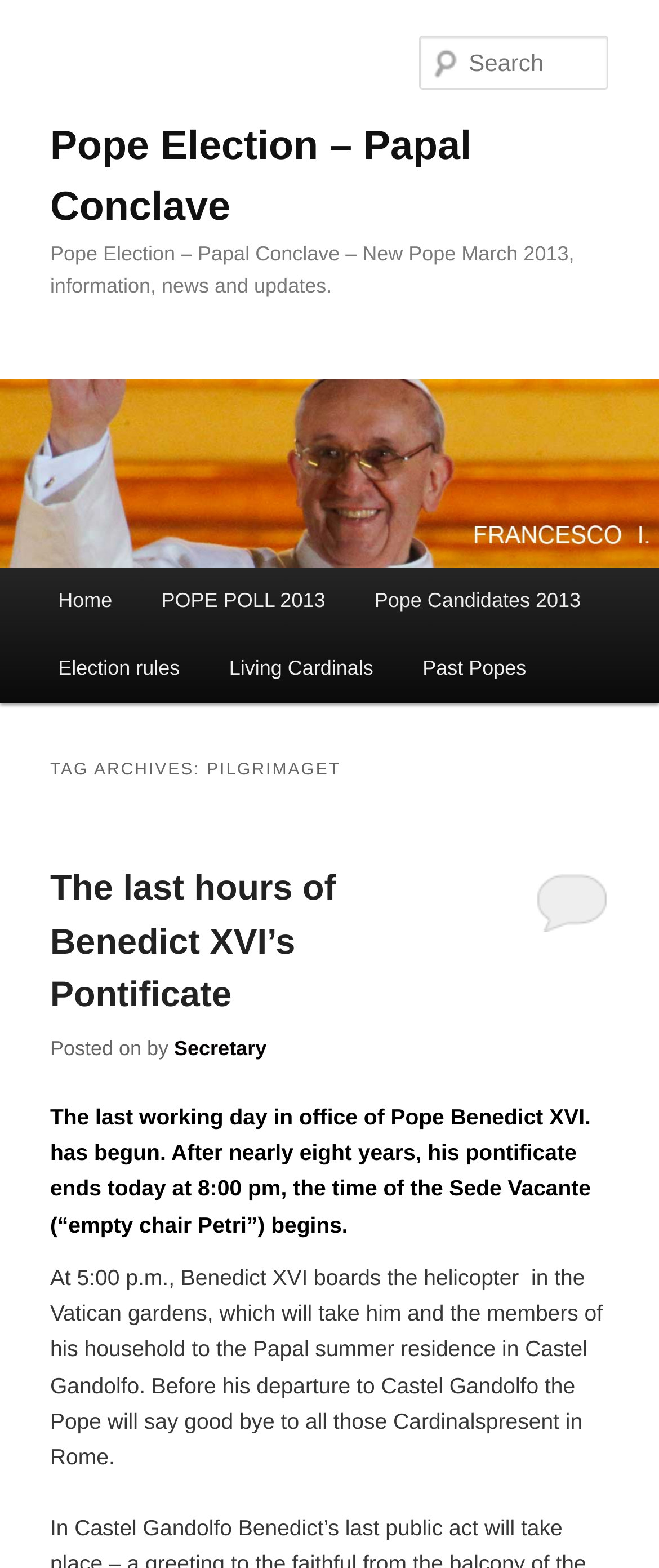Show the bounding box coordinates for the element that needs to be clicked to execute the following instruction: "Search for something". Provide the coordinates in the form of four float numbers between 0 and 1, i.e., [left, top, right, bottom].

[0.637, 0.023, 0.924, 0.057]